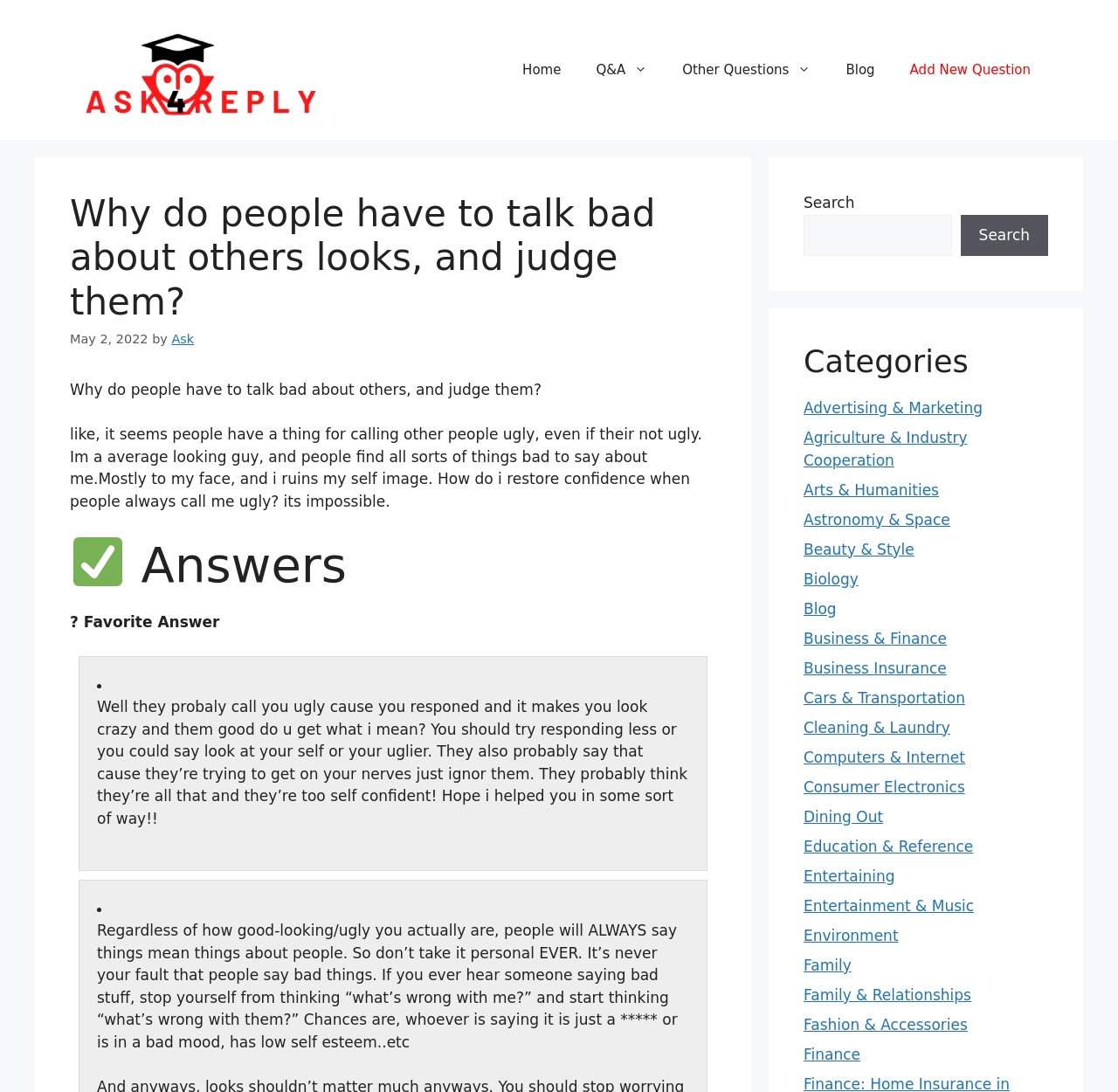Find the bounding box coordinates of the element I should click to carry out the following instruction: "Click on the 'Add New Question' link".

[0.798, 0.04, 0.938, 0.088]